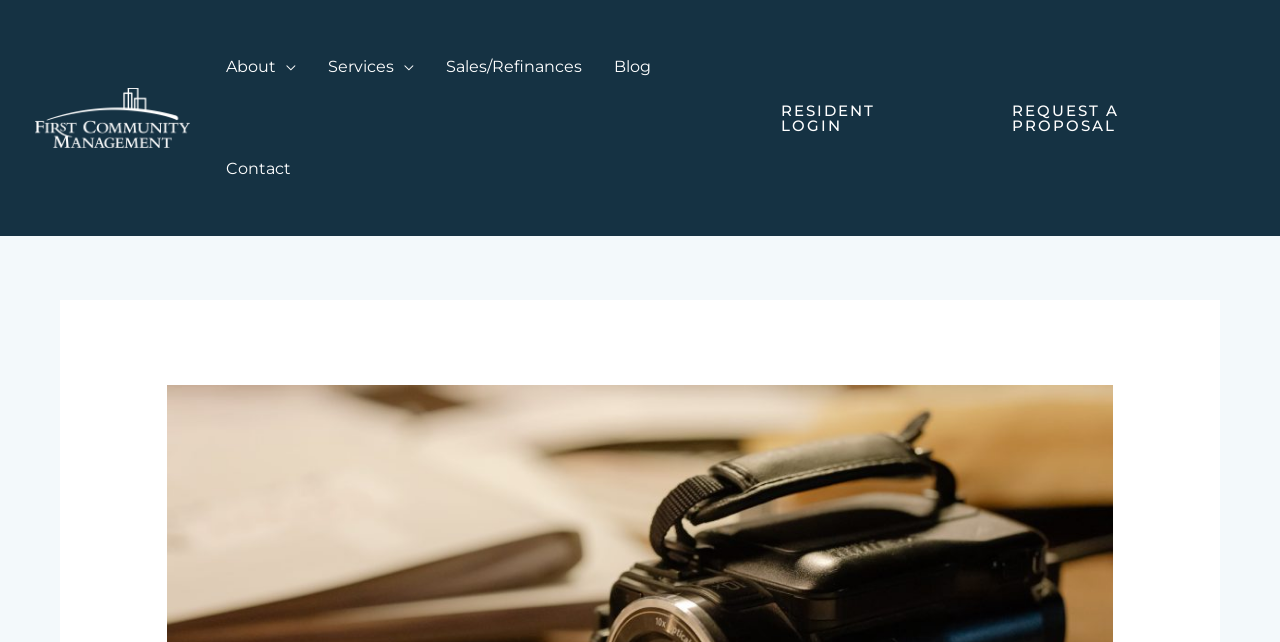Determine the bounding box for the UI element as described: "Resident Login". The coordinates should be represented as four float numbers between 0 and 1, formatted as [left, top, right, bottom].

[0.581, 0.134, 0.747, 0.234]